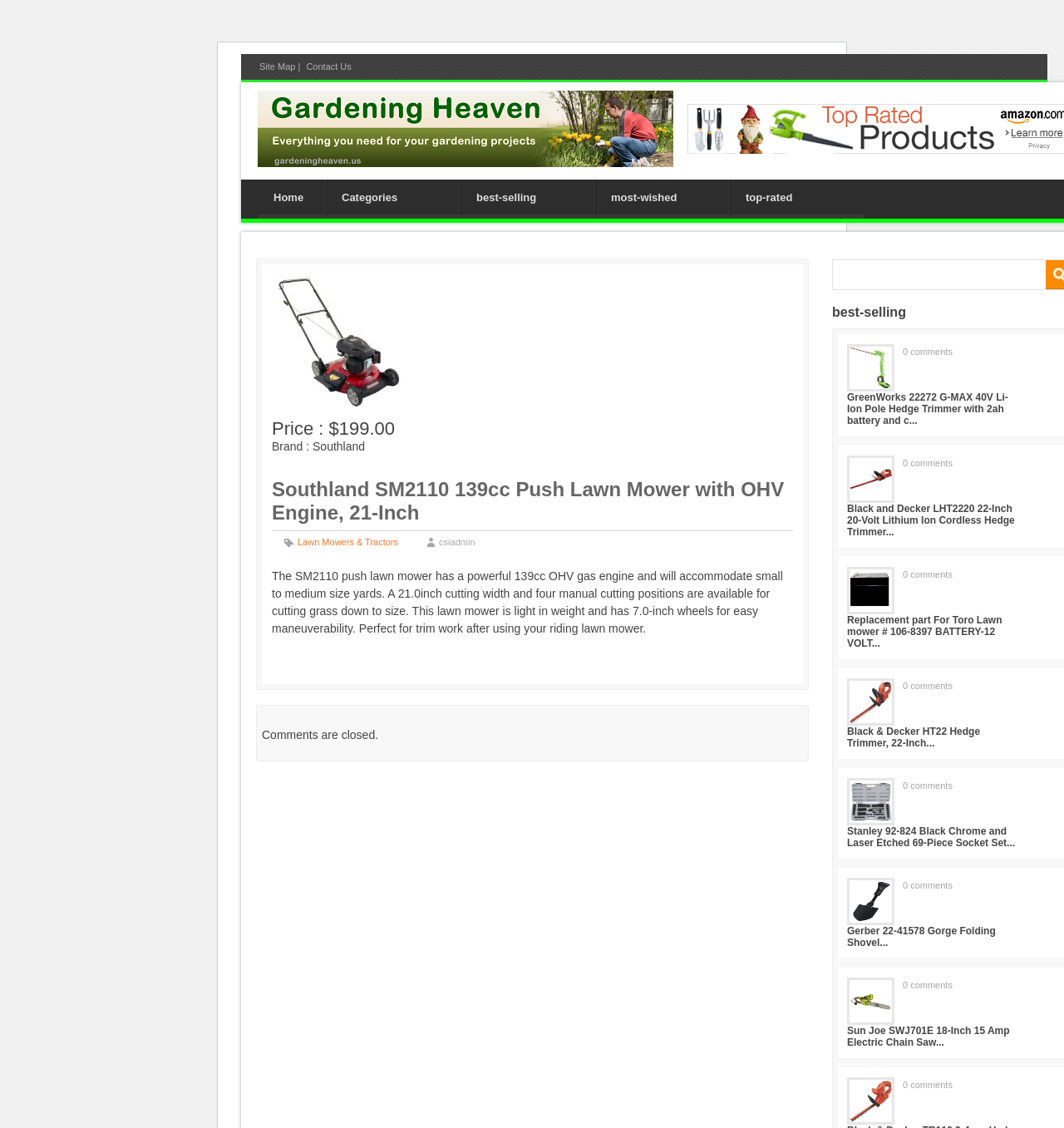Bounding box coordinates should be in the format (top-left x, top-left y, bottom-right x, bottom-right y) and all values should be floating point numbers between 0 and 1. Determine the bounding box coordinate for the UI element described as: Gerber 22-41578 Gorge Folding Shovel...

[0.796, 0.82, 0.936, 0.841]